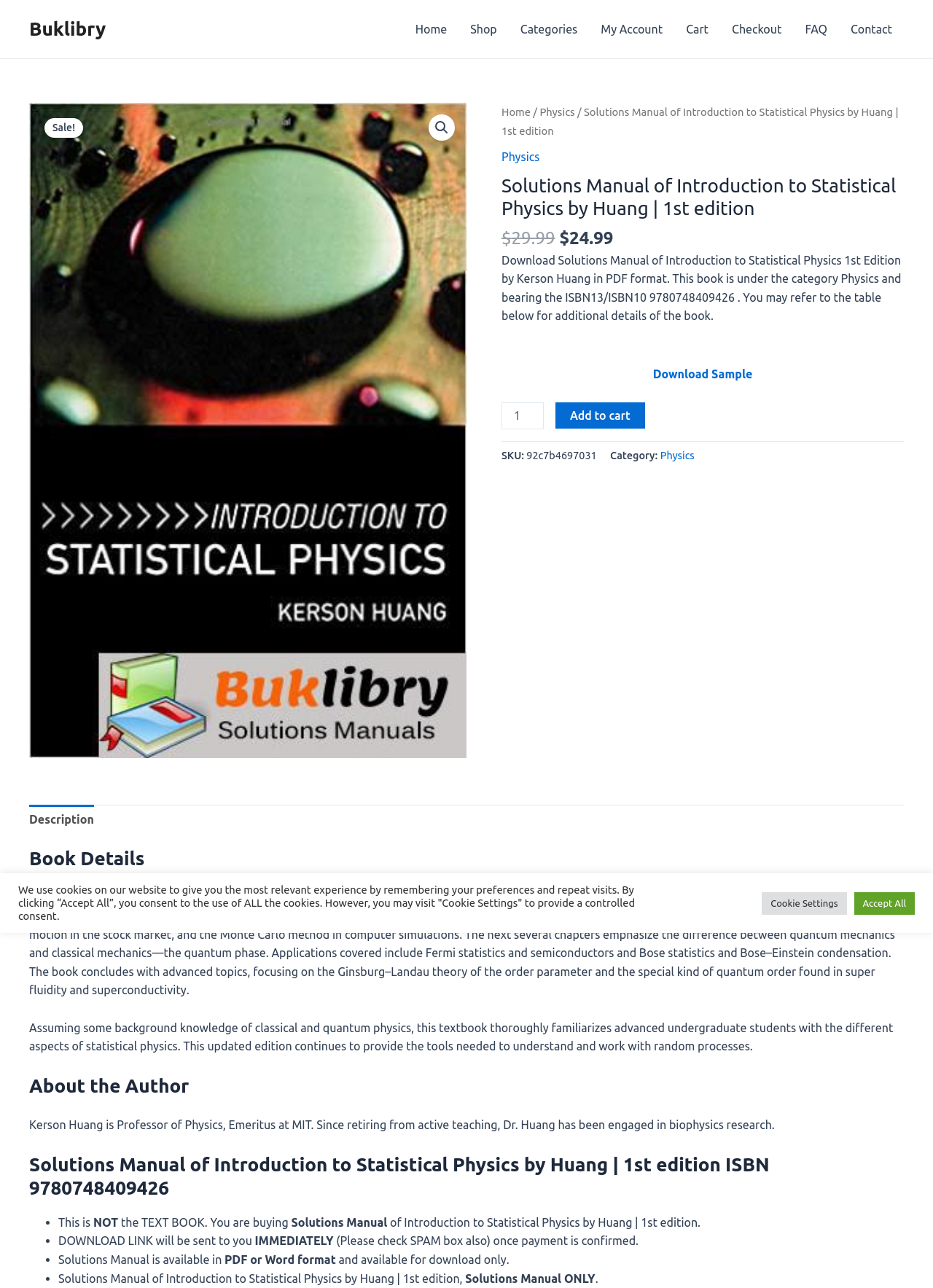Using the description "Download Sample", predict the bounding box of the relevant HTML element.

[0.7, 0.285, 0.806, 0.295]